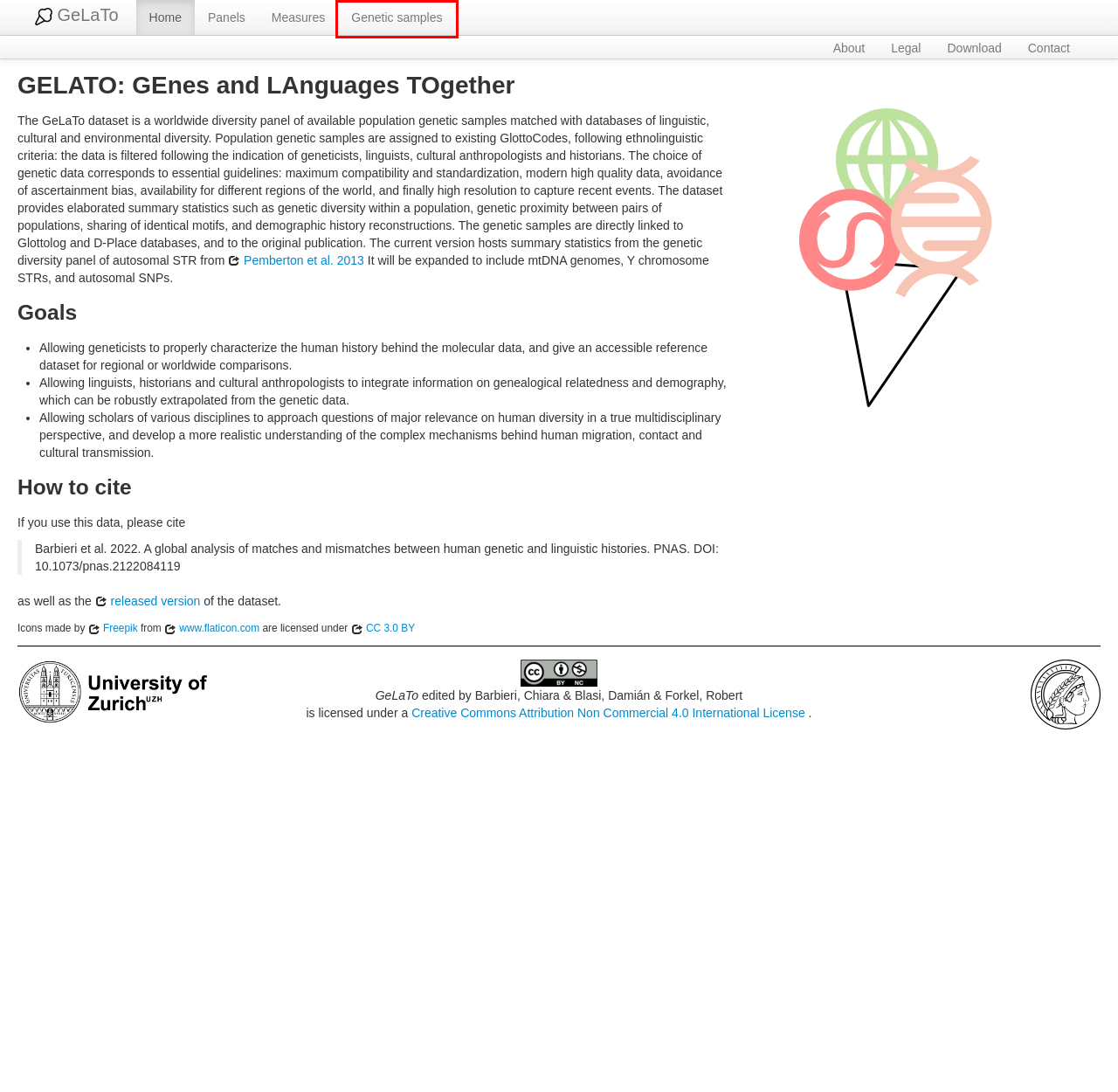Assess the screenshot of a webpage with a red bounding box and determine which webpage description most accurately matches the new page after clicking the element within the red box. Here are the options:
A. Freepik | Create great designs, faster
B. IVS | Institut für Vergleichende Sprachwissenschaft | UZH
C. Population Structure in a Comprehensive Genomic Data Set on Human Microsatellite Variation - PMC
D. GeLaTo -
            Genetic Samples
E. Releases · gelato-org/gelato-data · GitHub
F. Home - Max Planck Institute for Evolutionary Anthropology
G. GeLaTo -
            Measures
H. GeLaTo -
            Panels

D